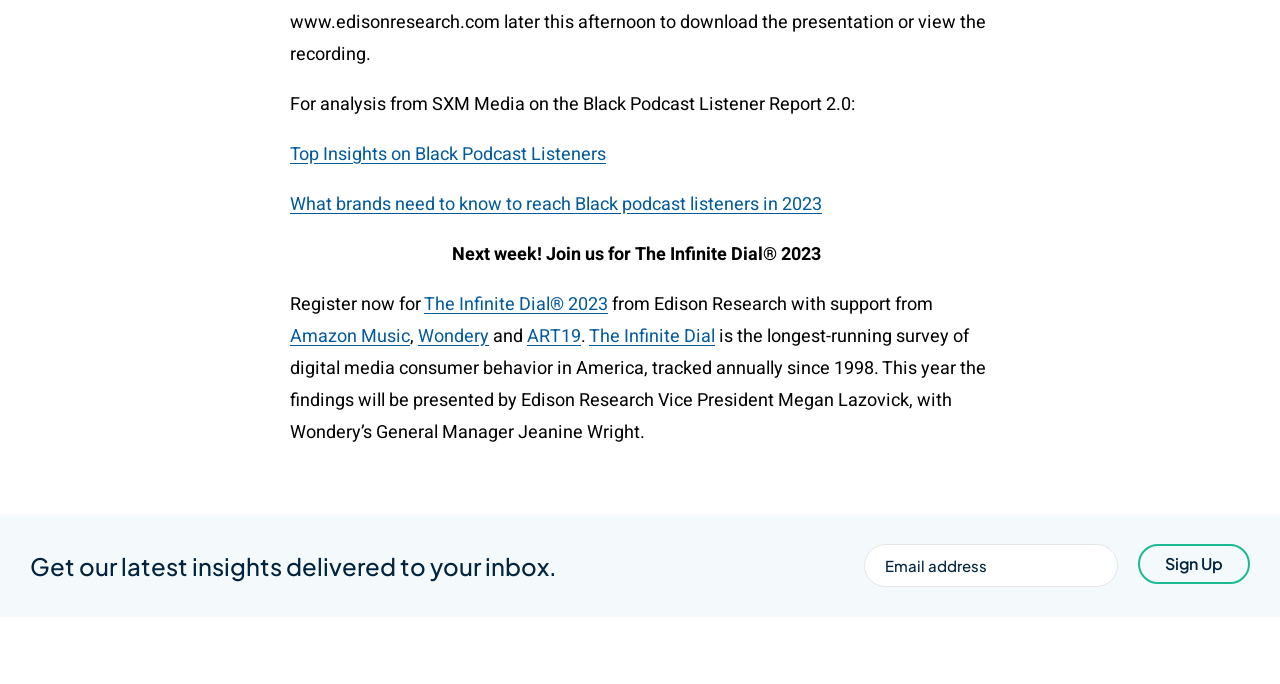Please locate the clickable area by providing the bounding box coordinates to follow this instruction: "Enter email address".

[0.675, 0.796, 0.873, 0.859]